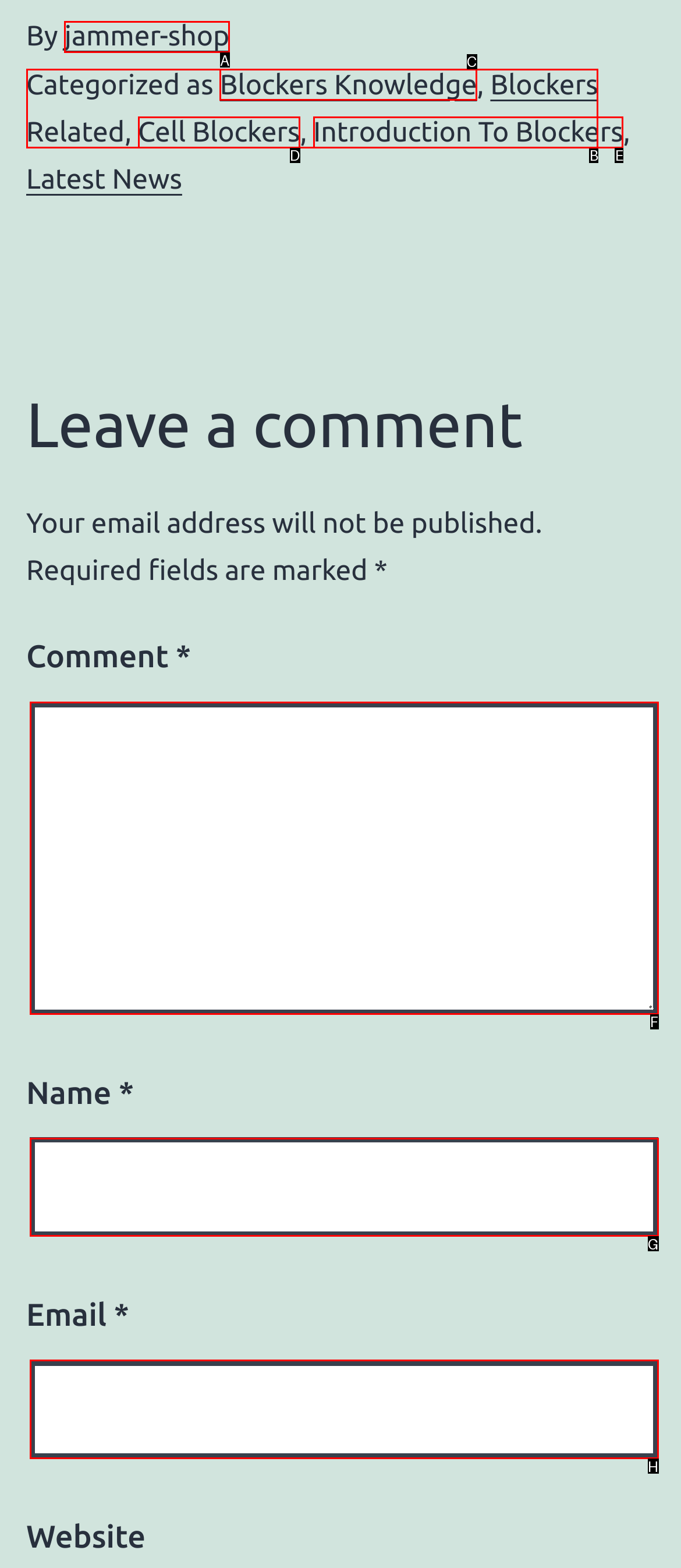Identify the letter of the UI element that fits the description: parent_node: Email * aria-describedby="email-notes" name="email"
Respond with the letter of the option directly.

H